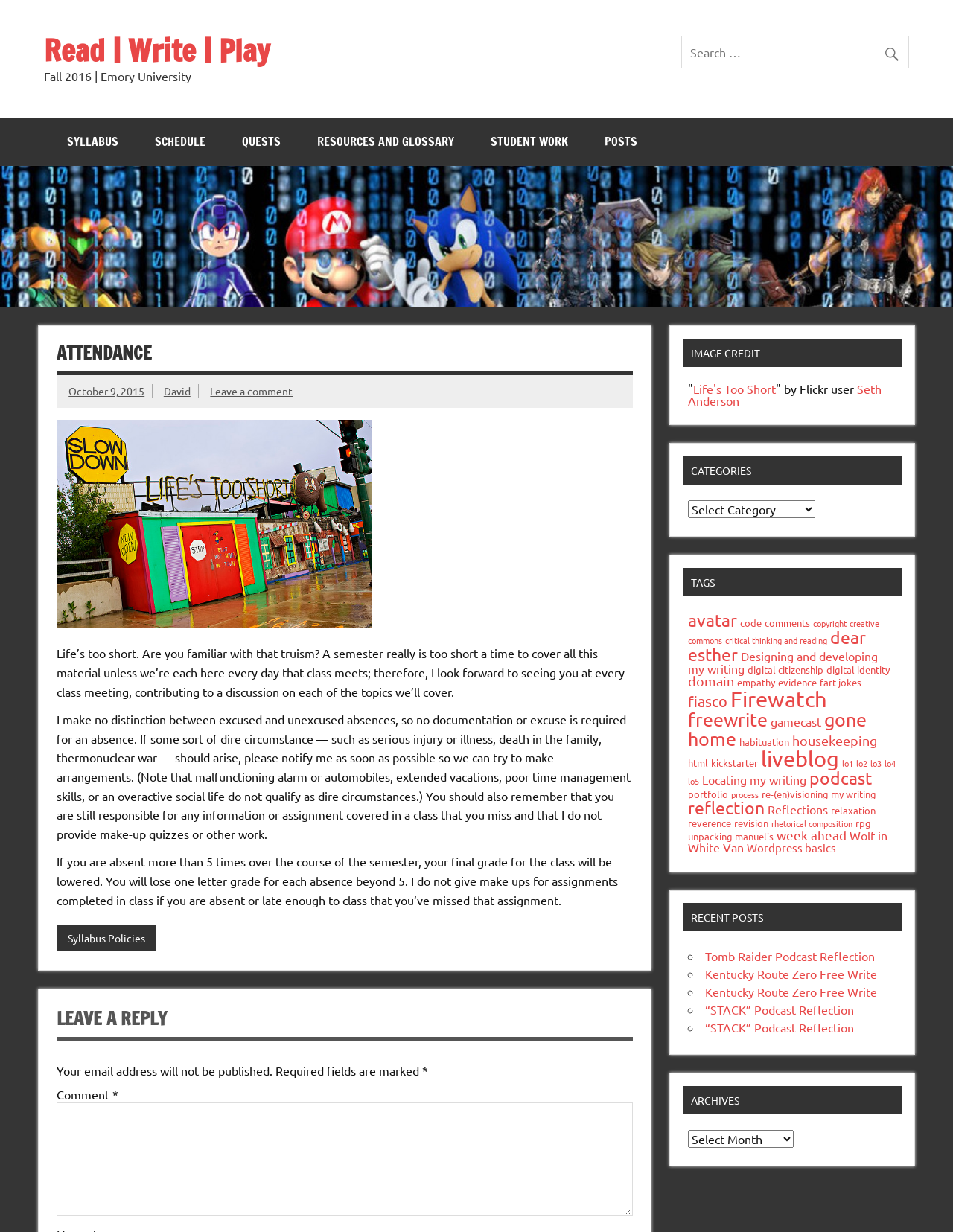How many links are there in the main menu?
Refer to the screenshot and deliver a thorough answer to the question presented.

I counted the number of links in the main menu, which are 'SYLLABUS', 'SCHEDULE', 'QUESTS', 'RESOURCES AND GLOSSARY', 'STUDENT WORK', and 'POSTS', and found that there are 6 links in total.